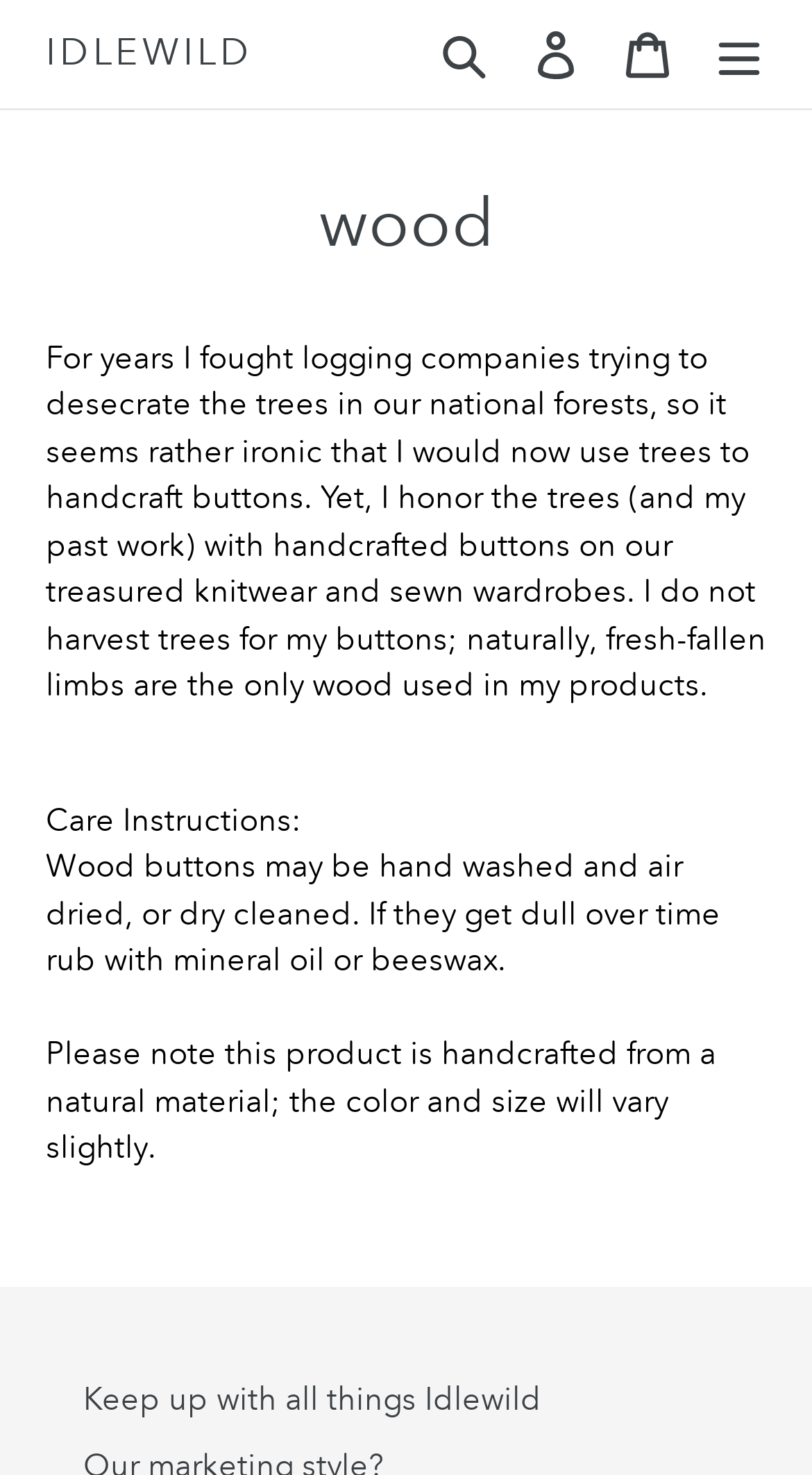Write an exhaustive caption that covers the webpage's main aspects.

The webpage is about a business called "Idlewild" that specializes in handcrafting buttons from natural wood. At the top of the page, there is a navigation bar with four links: "IDLEWILD", "Search", "Log in", and "Cart", followed by a "Menu" button. 

Below the navigation bar, the main content area is divided into two sections. The first section has a large heading "wood" and a paragraph of text that explains the business owner's background in fighting logging companies and their decision to use natural wood to handcraft buttons. The text also mentions that only naturally fallen limbs are used in their products.

The second section appears to be a product description or care instructions area. It has three blocks of text: one with the title "Care Instructions:", another with specific care instructions for wood buttons, and a third with a note about the natural material used in the products and the resulting variations in color and size.

At the very bottom of the page, there is a call-to-action to "Keep up with all things Idlewild".